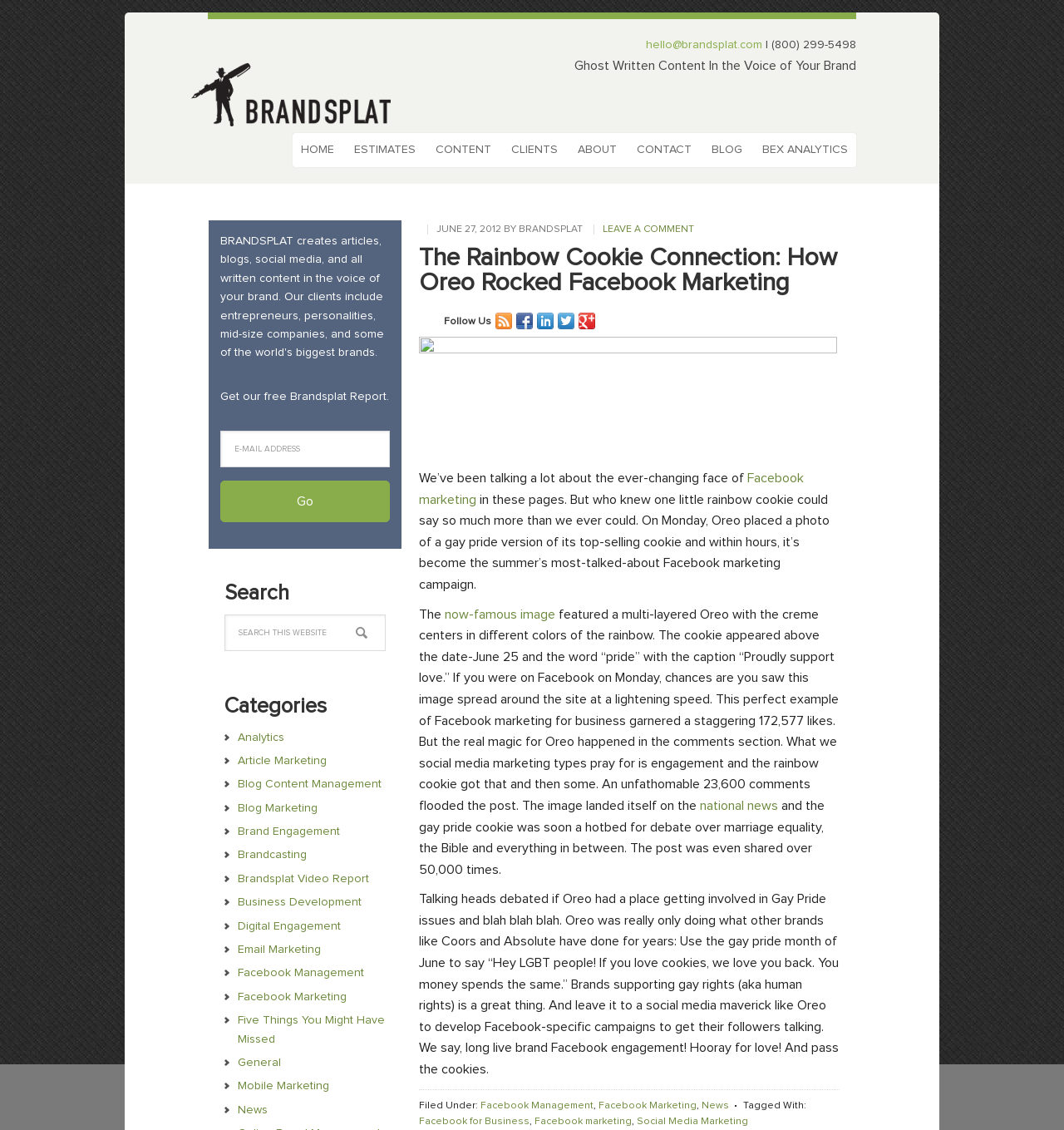Determine the bounding box coordinates of the UI element described below. Use the format (top-left x, top-left y, bottom-right x, bottom-right y) with floating point numbers between 0 and 1: Brandcasting

[0.223, 0.752, 0.288, 0.762]